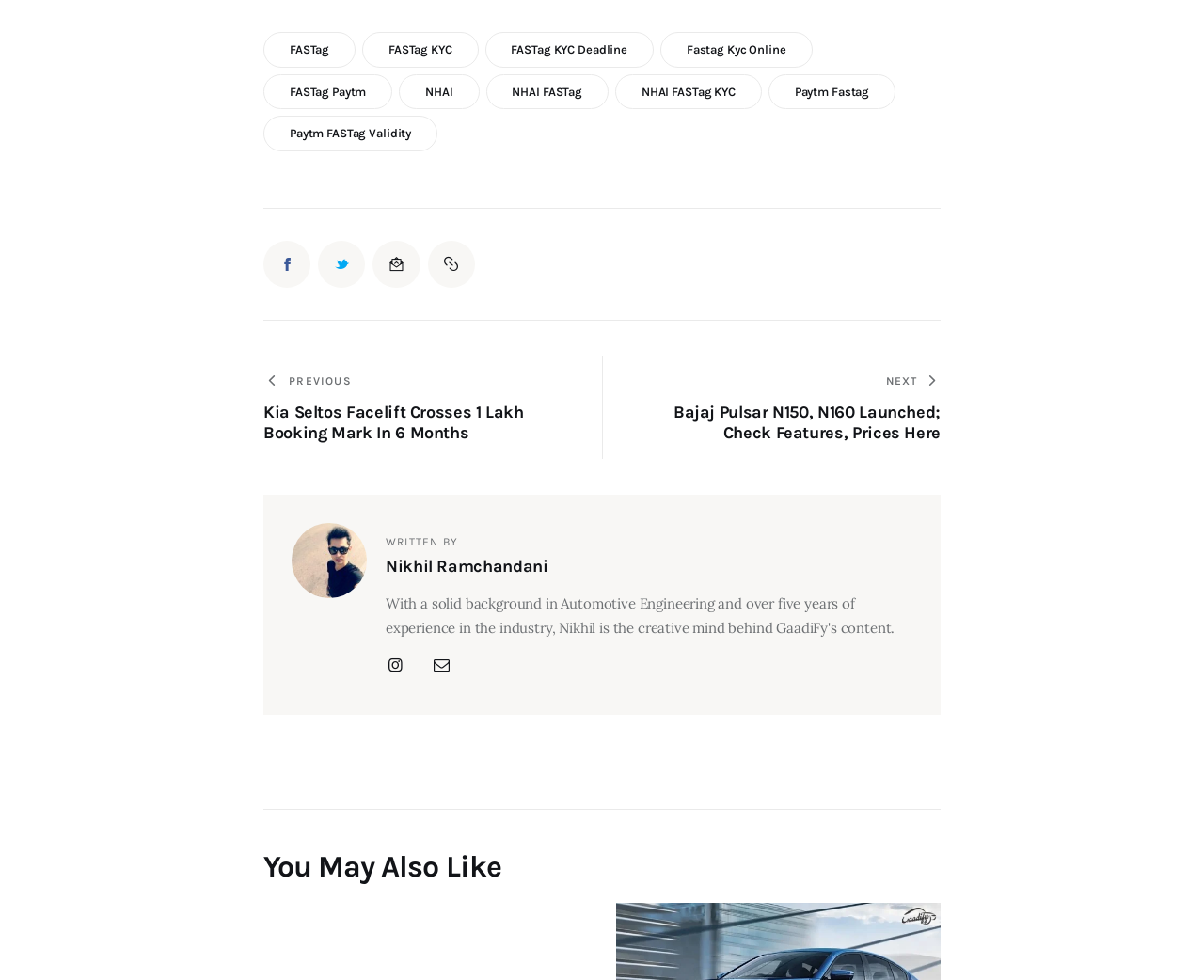Identify the bounding box of the UI element described as follows: "FASTag". Provide the coordinates as four float numbers in the range of 0 to 1 [left, top, right, bottom].

[0.219, 0.09, 0.295, 0.126]